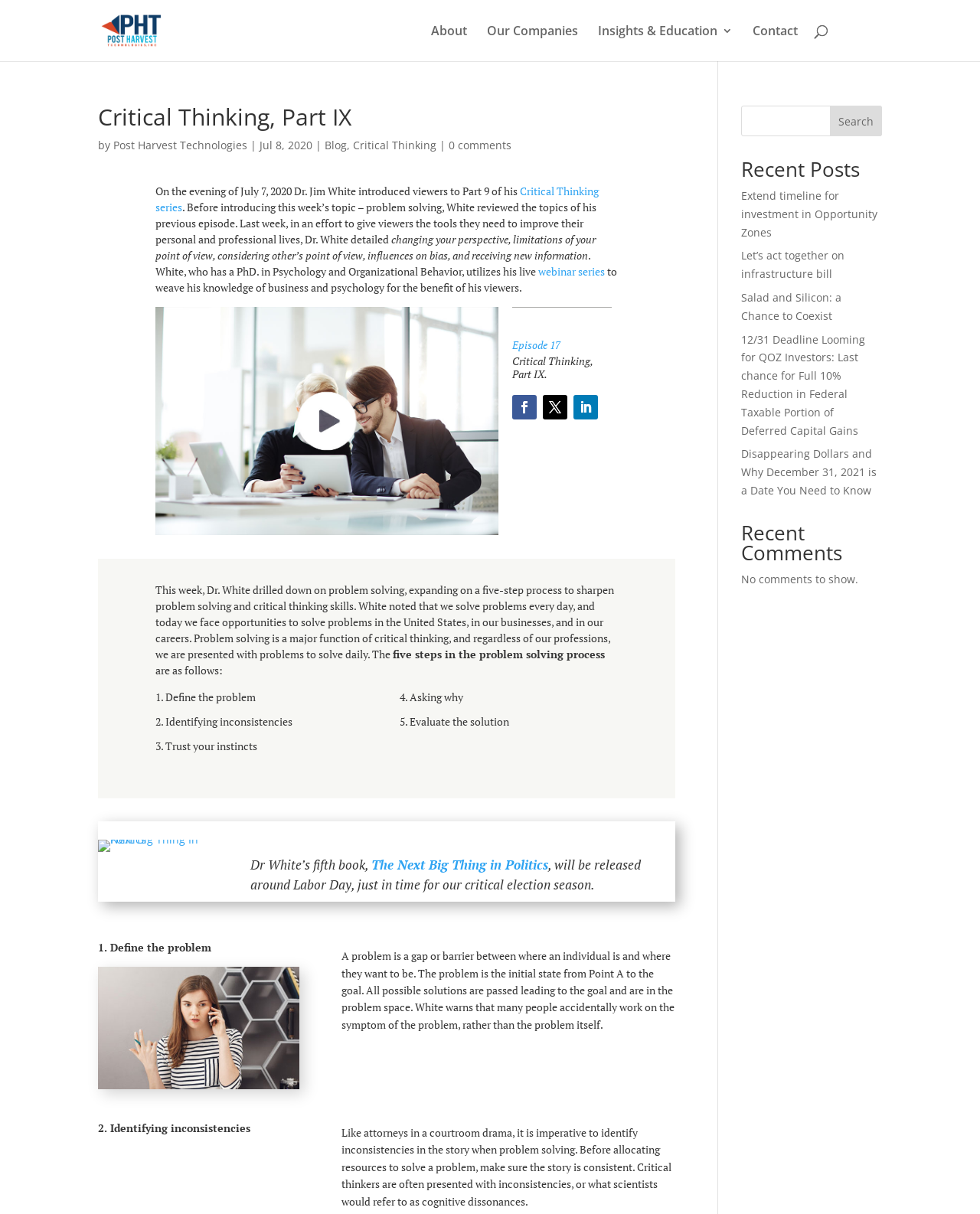Find the bounding box coordinates of the element you need to click on to perform this action: 'Go to About page'. The coordinates should be represented by four float values between 0 and 1, in the format [left, top, right, bottom].

[0.44, 0.021, 0.477, 0.05]